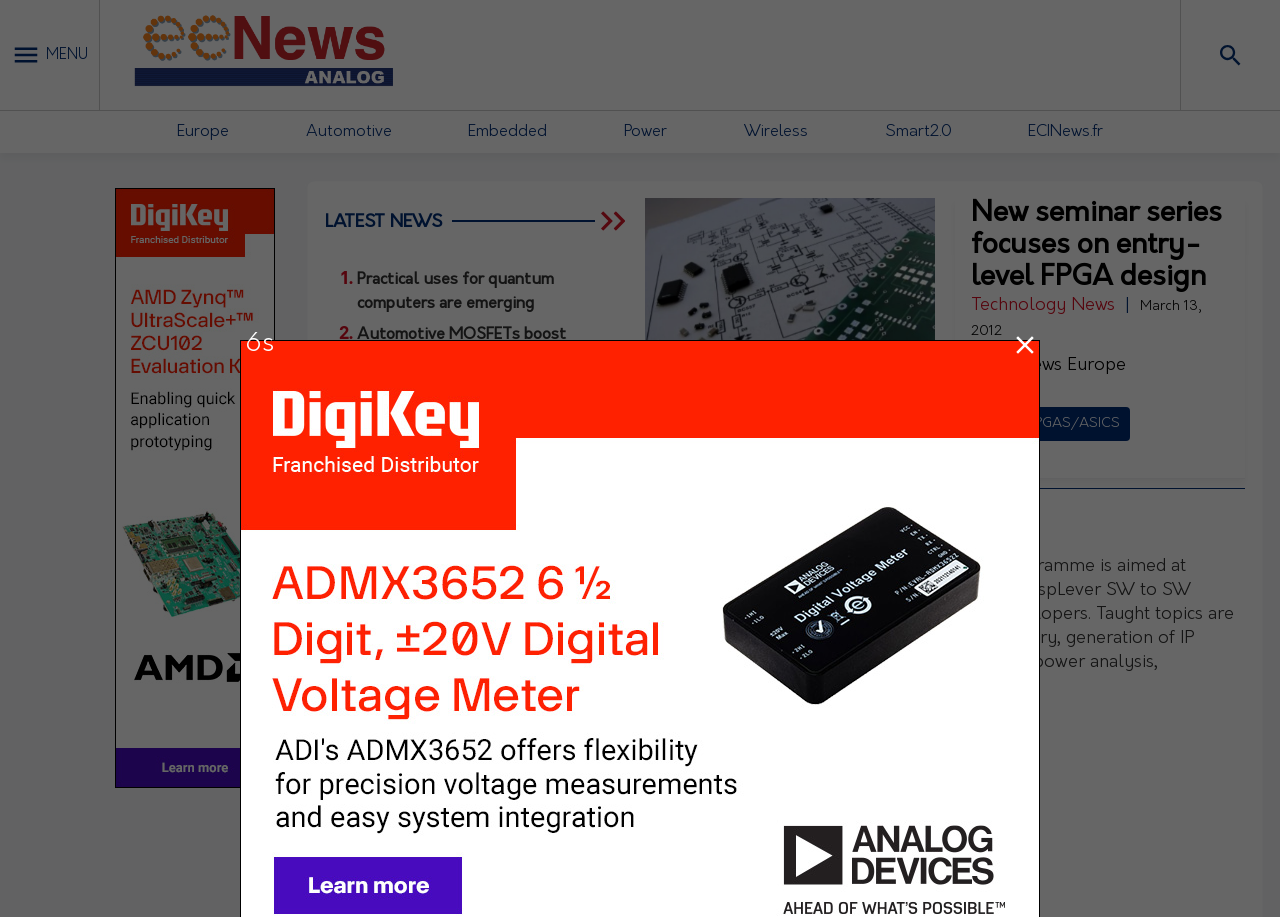Kindly respond to the following question with a single word or a brief phrase: 
What is the name of the software being switched from?

ispLever SW